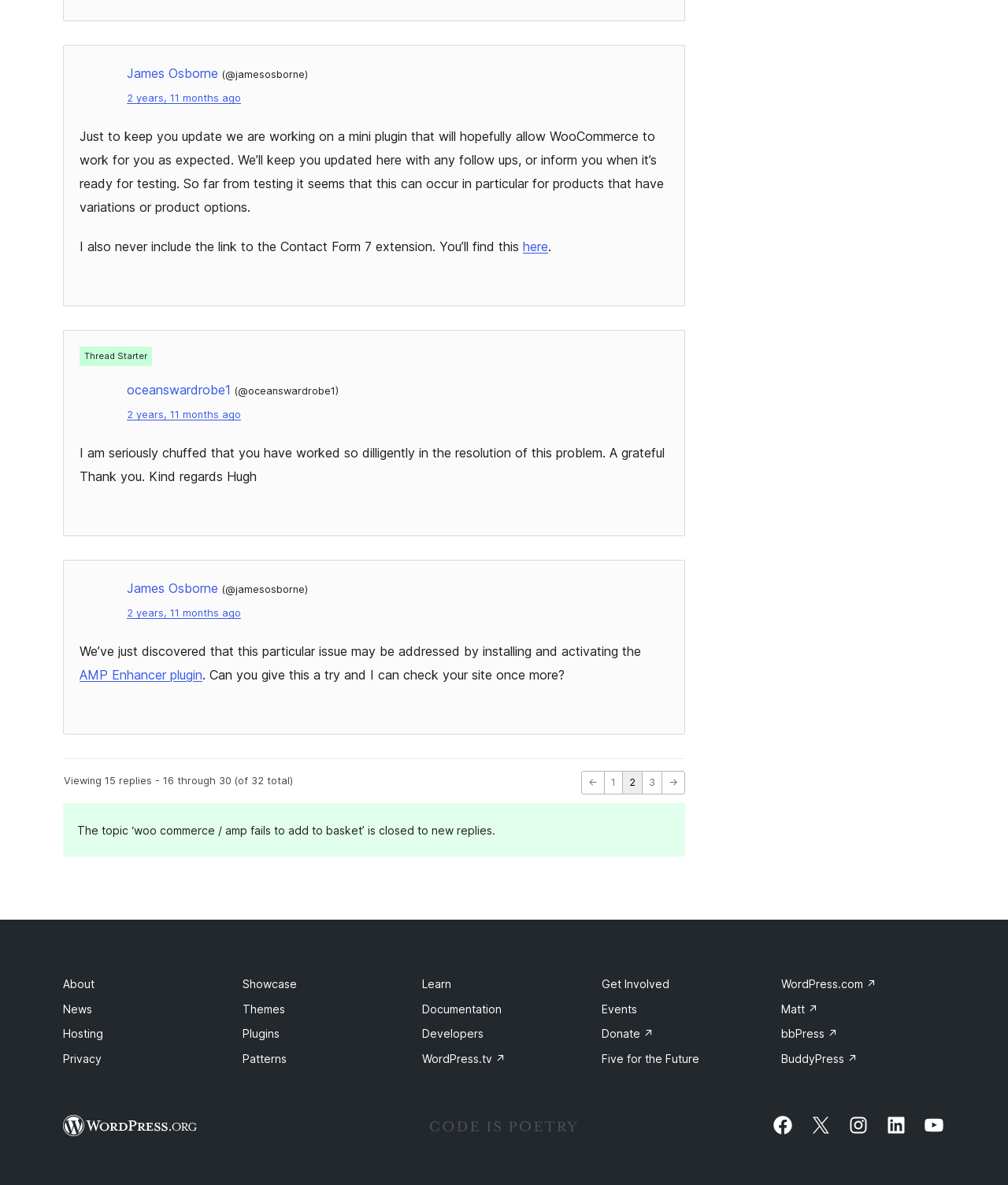How many replies are there in total?
Based on the content of the image, thoroughly explain and answer the question.

I found the text 'Viewing 15 replies - 16 through 30 (of 32 total)' near the bottom of the webpage, which indicates that there are 32 replies in total.